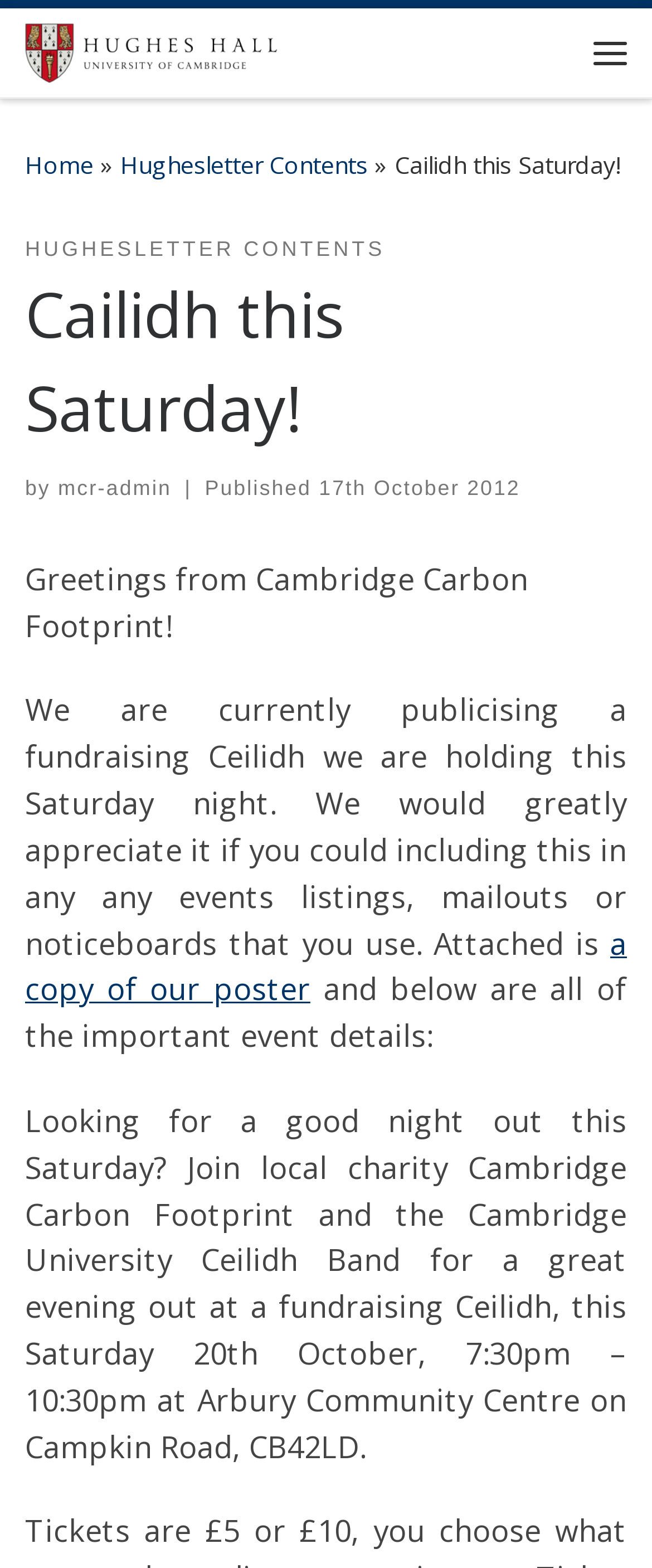Answer the question in a single word or phrase:
Who is organizing the fundraising Ceilidh?

Cambridge Carbon Footprint